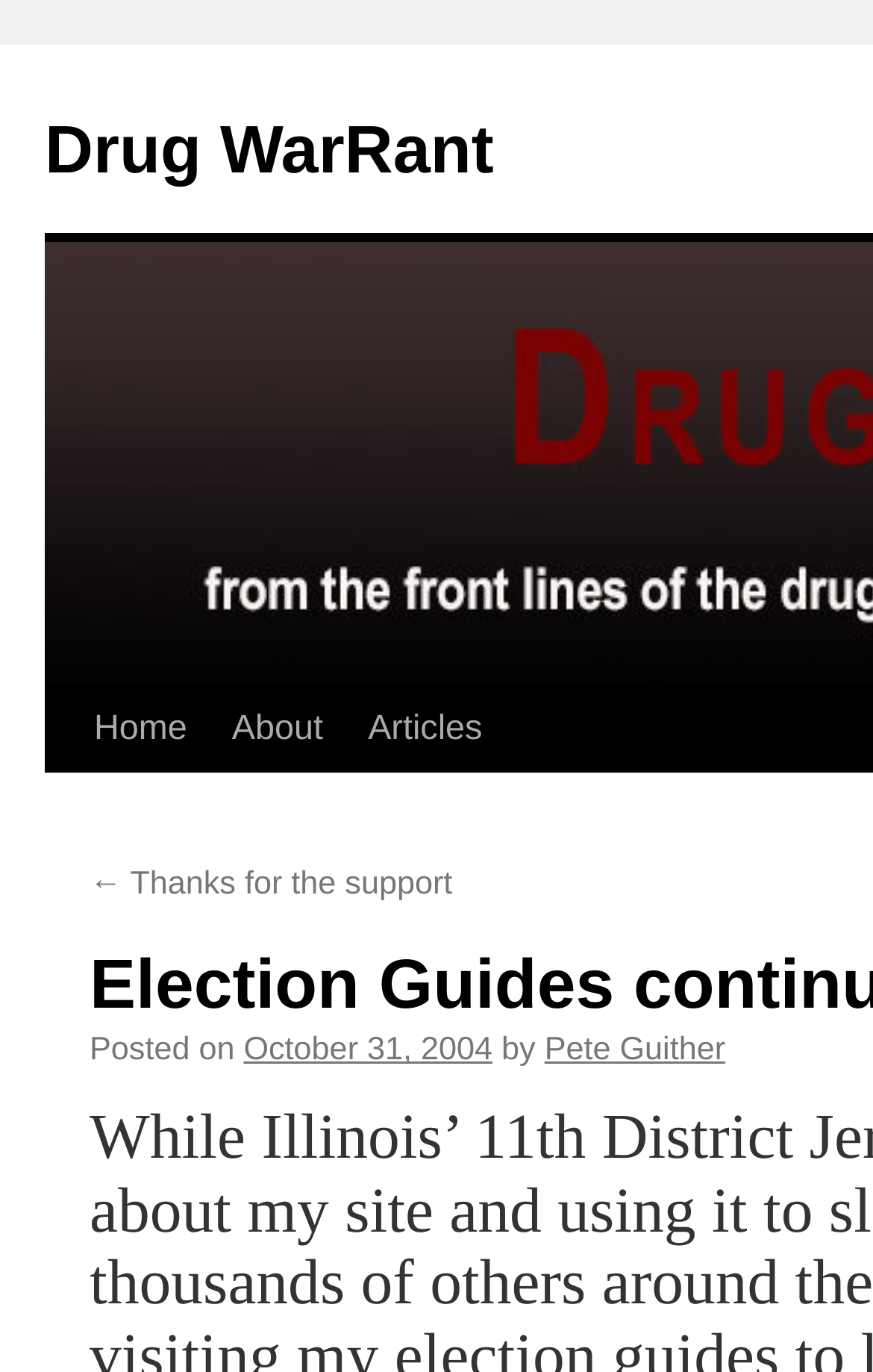Please respond to the question using a single word or phrase:
What is the purpose of the 'Skip to content' link?

To bypass navigation